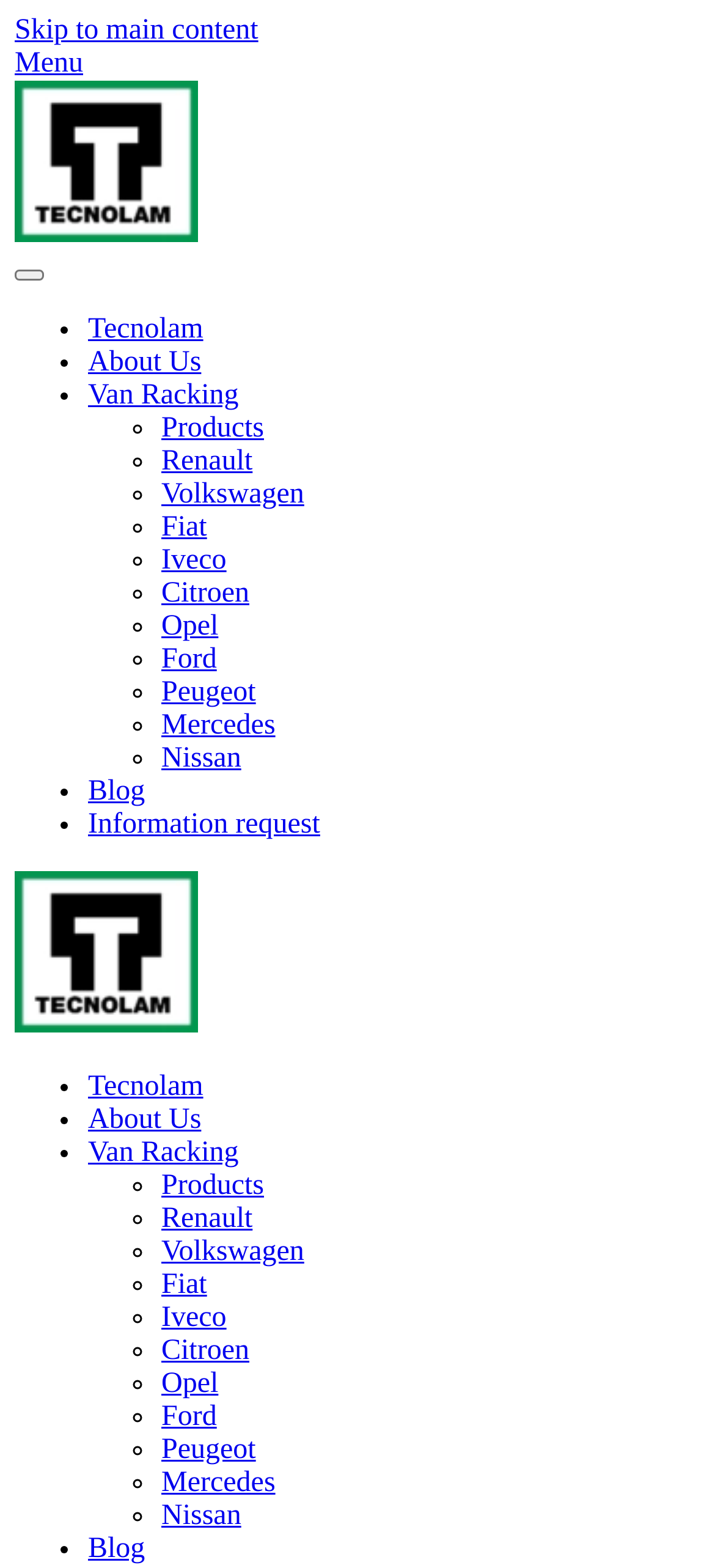What is the first menu item?
Give a one-word or short phrase answer based on the image.

Skip to main content